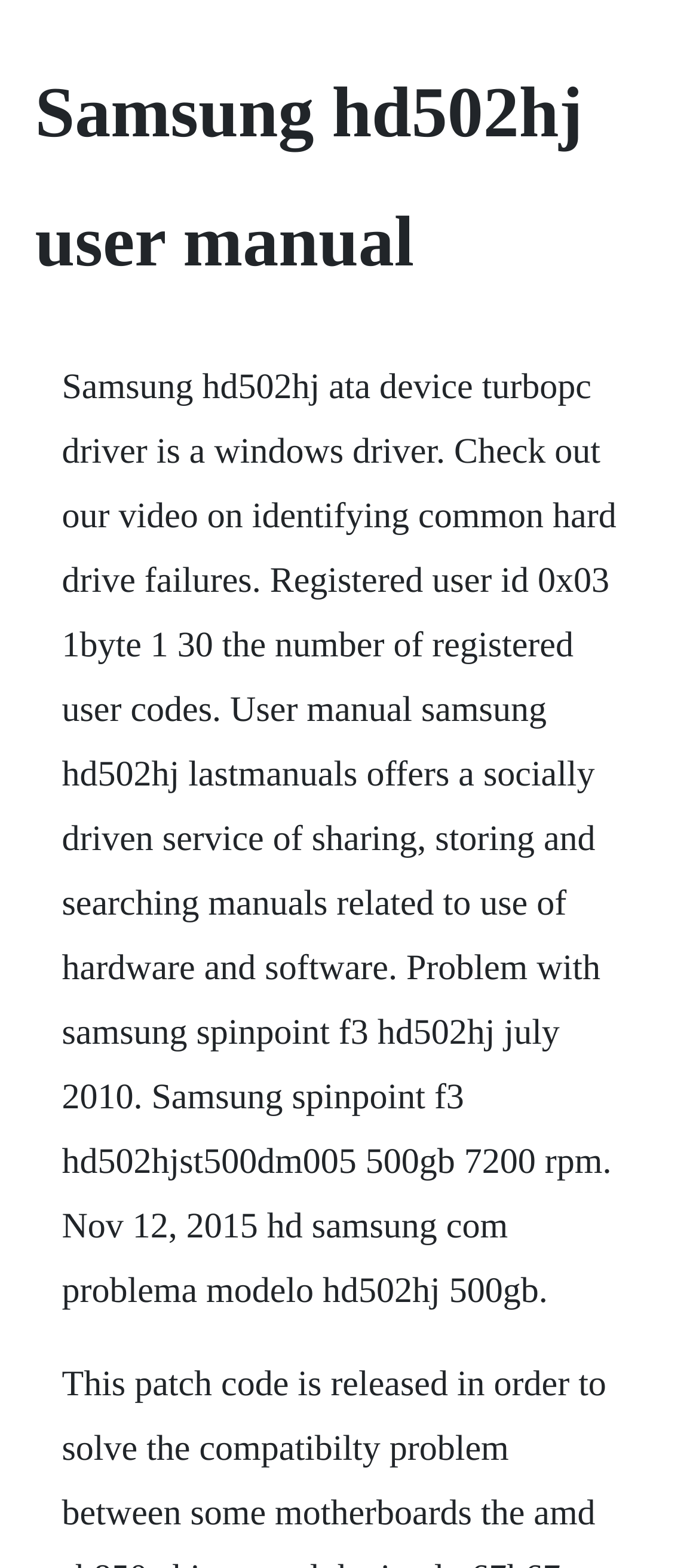Find and extract the text of the primary heading on the webpage.

Samsung hd502hj user manual